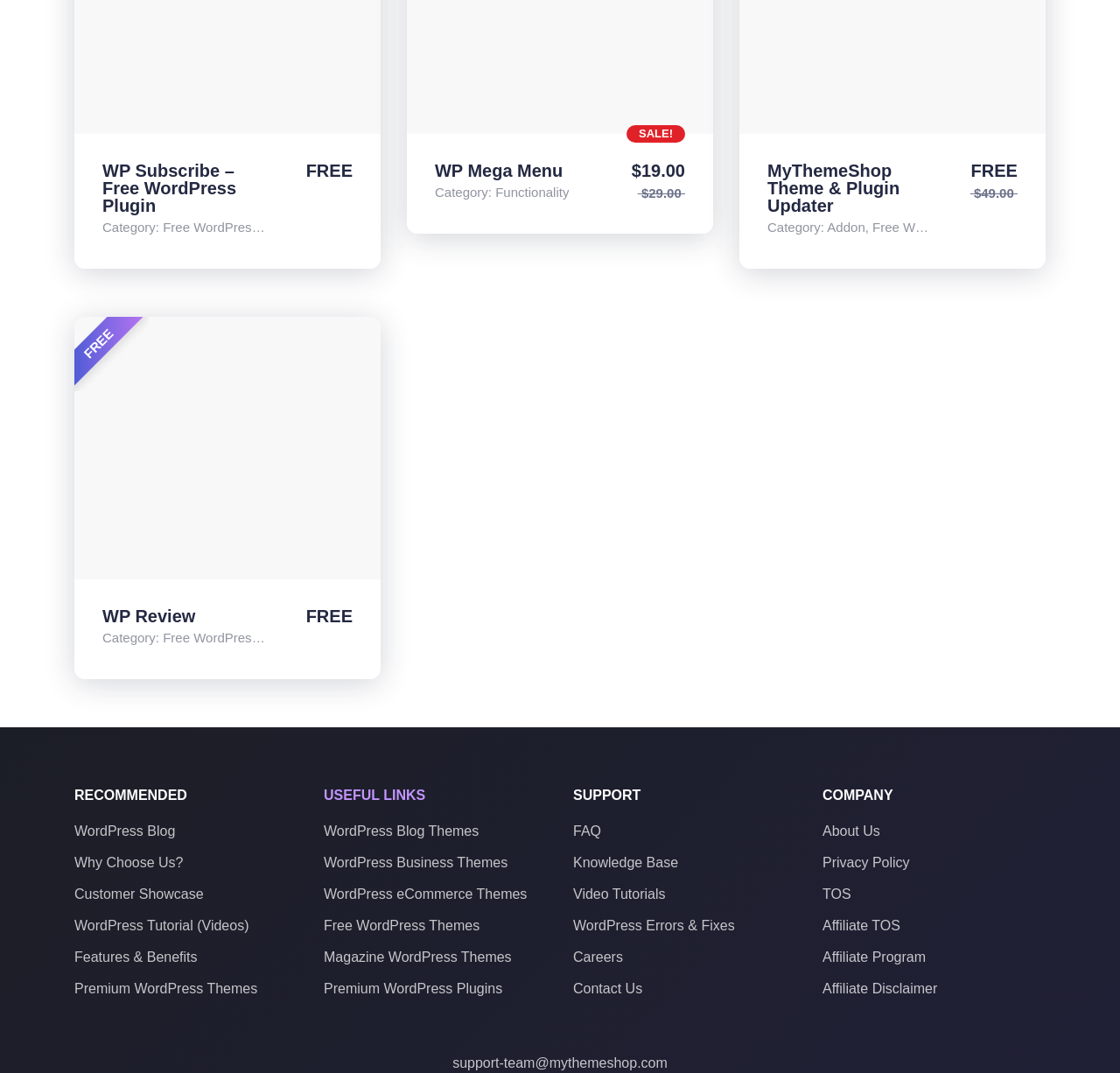What is the email address provided at the bottom of the page?
Provide a one-word or short-phrase answer based on the image.

support-team@mythemeshop.com